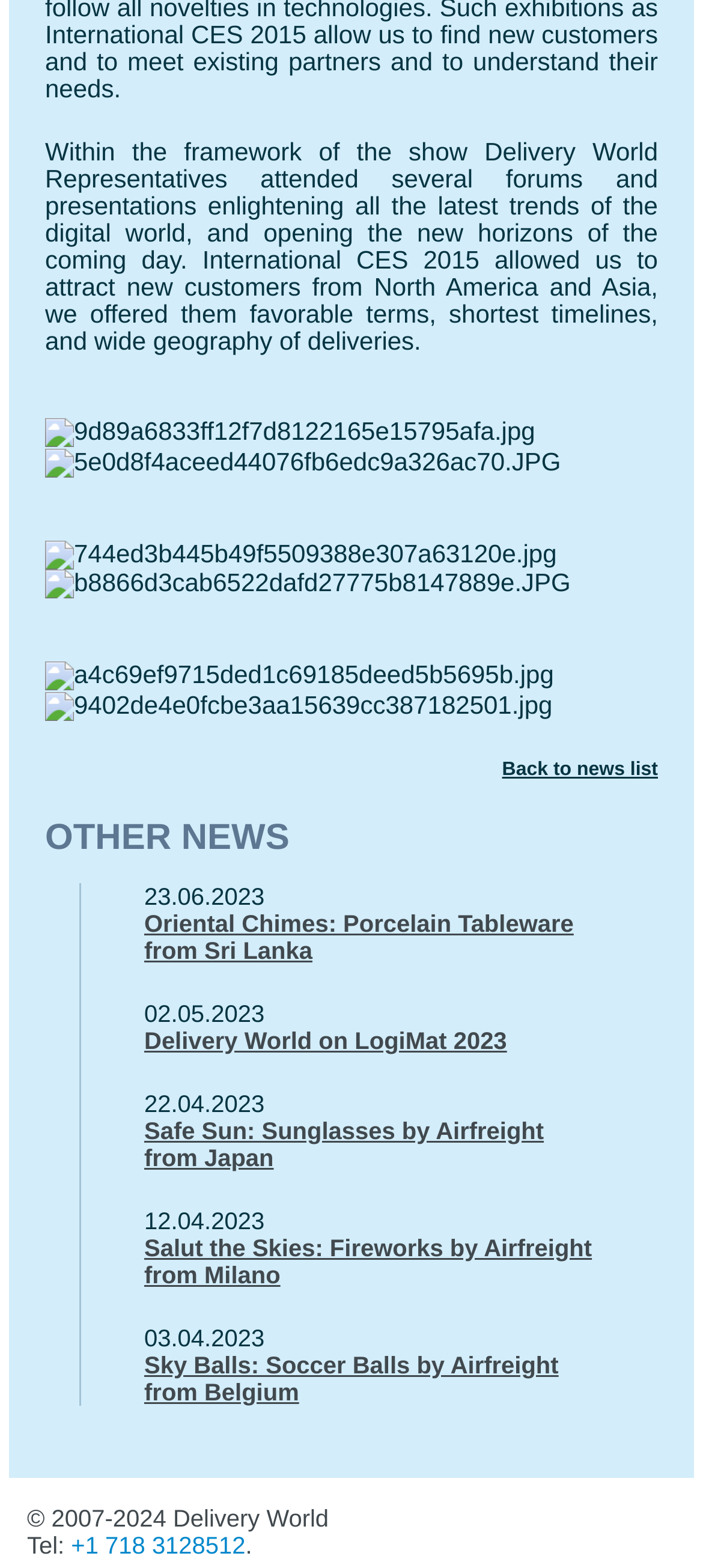For the element described, predict the bounding box coordinates as (top-left x, top-left y, bottom-right x, bottom-right y). All values should be between 0 and 1. Element description: +1 718 3128512

[0.101, 0.977, 0.349, 0.994]